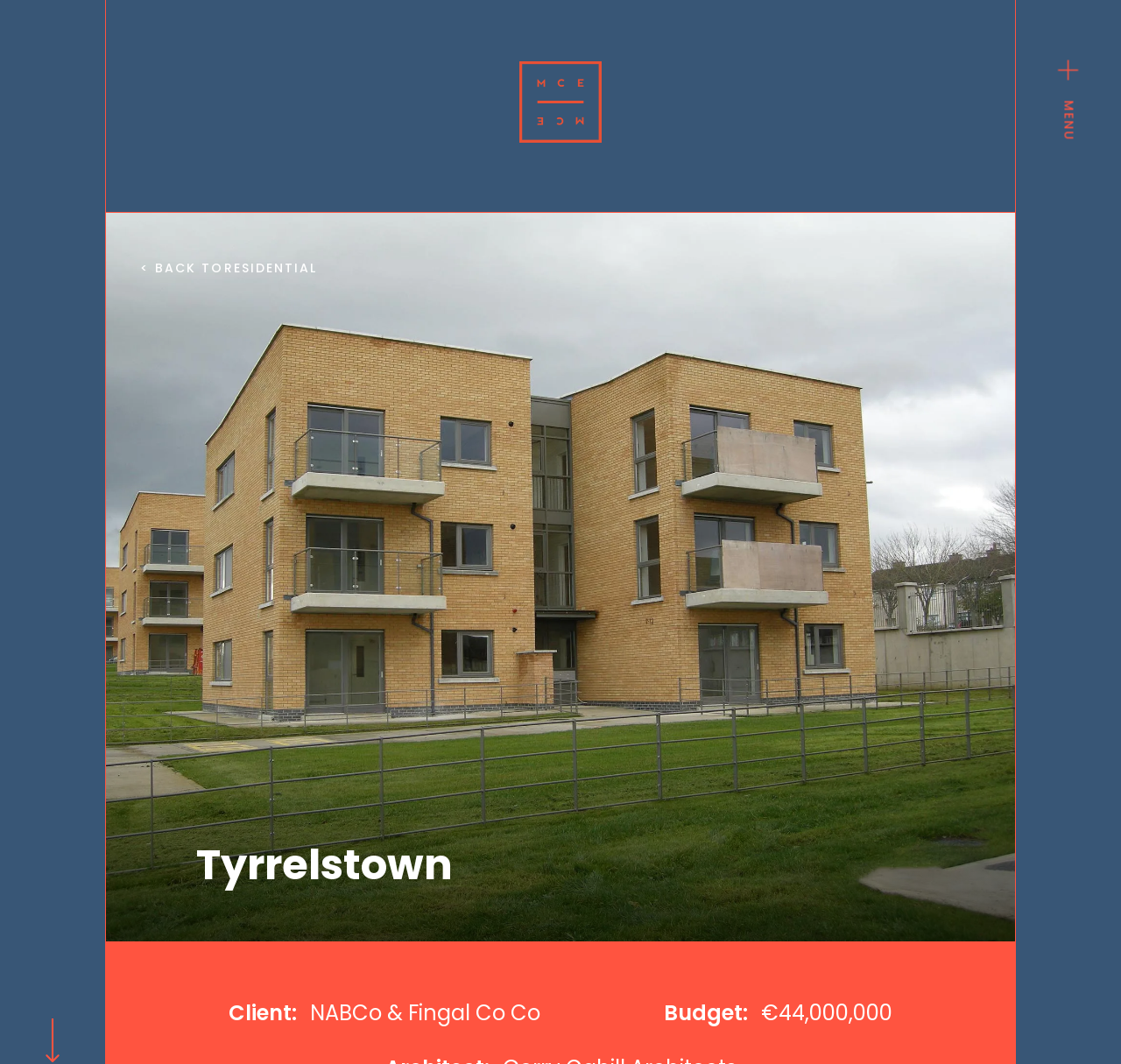Utilize the details in the image to give a detailed response to the question: What is the budget of this project?

I obtained this answer by looking at the StaticText element '€44,000,000' which is located near the 'Budget:' heading, indicating that it is the budget of the project.